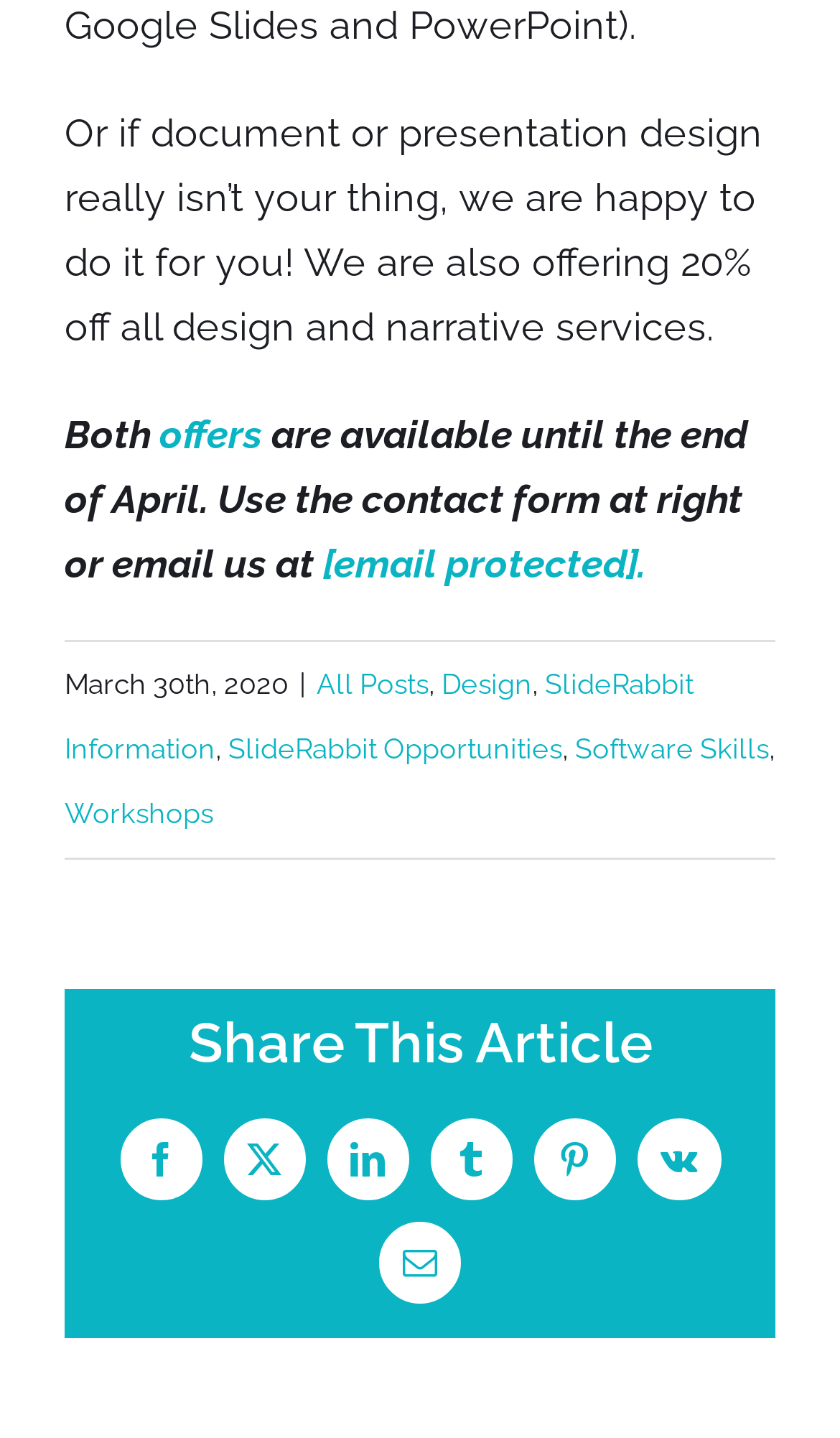Determine the coordinates of the bounding box that should be clicked to complete the instruction: "Email this article". The coordinates should be represented by four float numbers between 0 and 1: [left, top, right, bottom].

[0.451, 0.85, 0.549, 0.907]